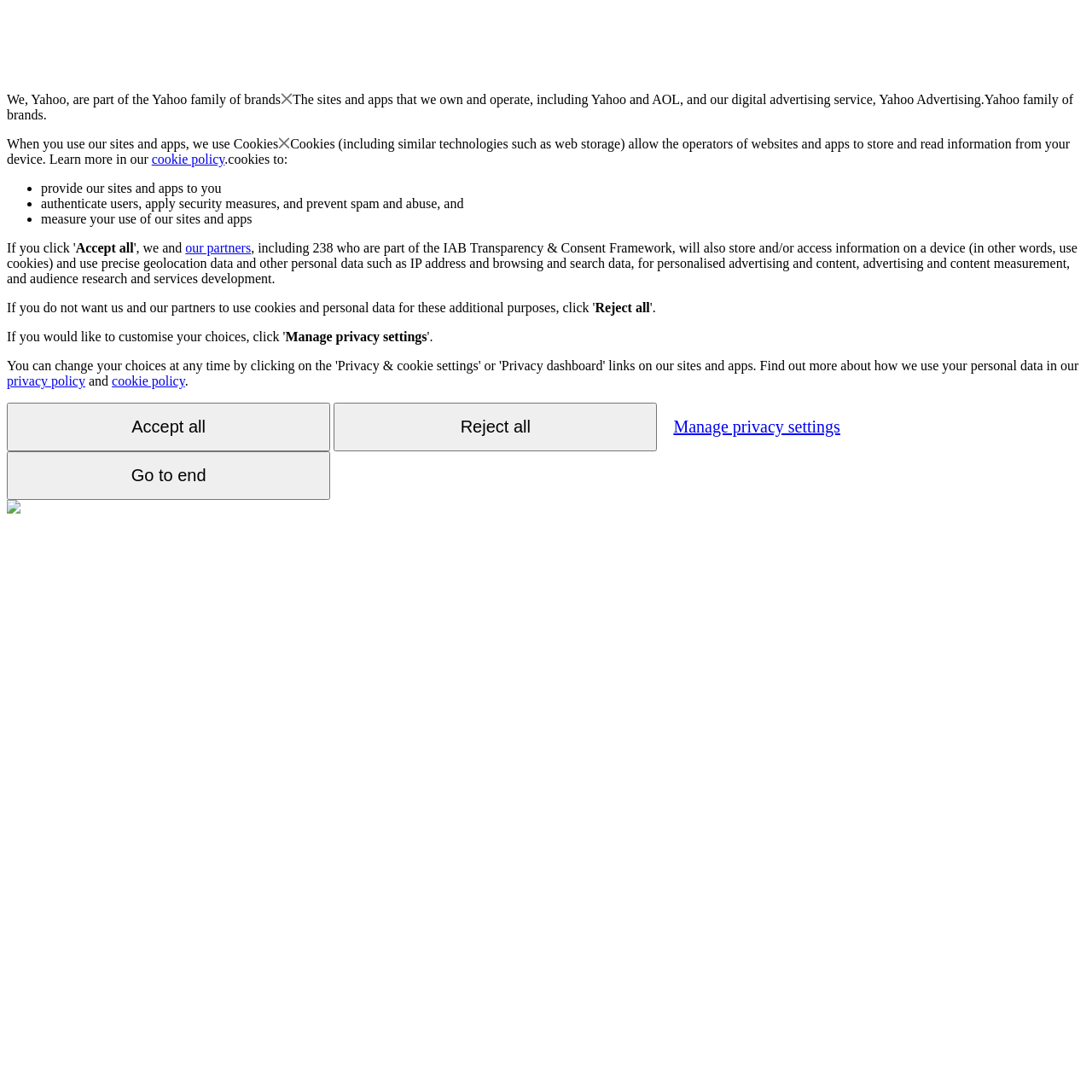Please answer the following question using a single word or phrase: 
What do cookies allow operators to do?

Store and read information